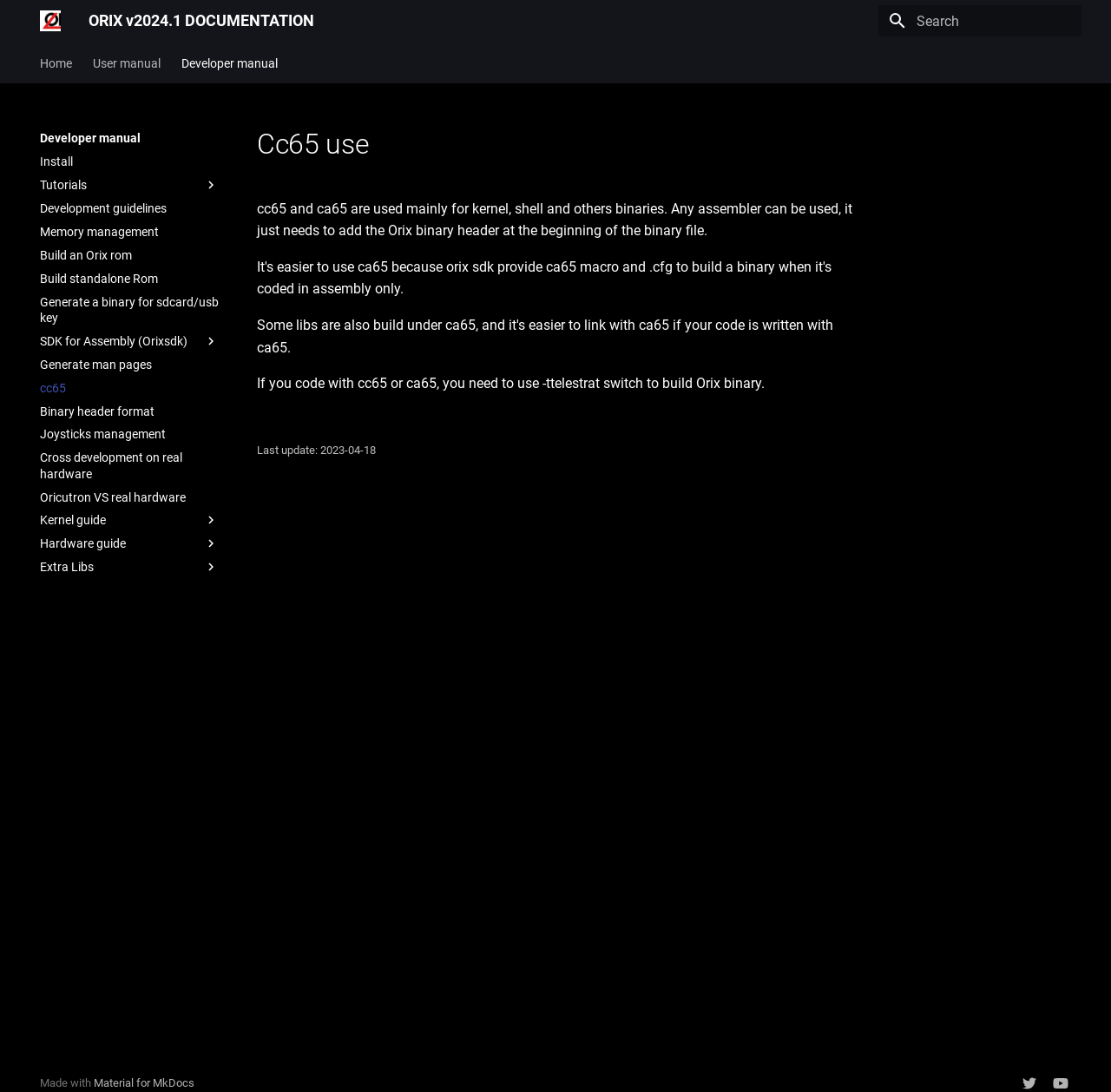Kindly provide the bounding box coordinates of the section you need to click on to fulfill the given instruction: "View Developer manual".

[0.027, 0.141, 0.206, 0.527]